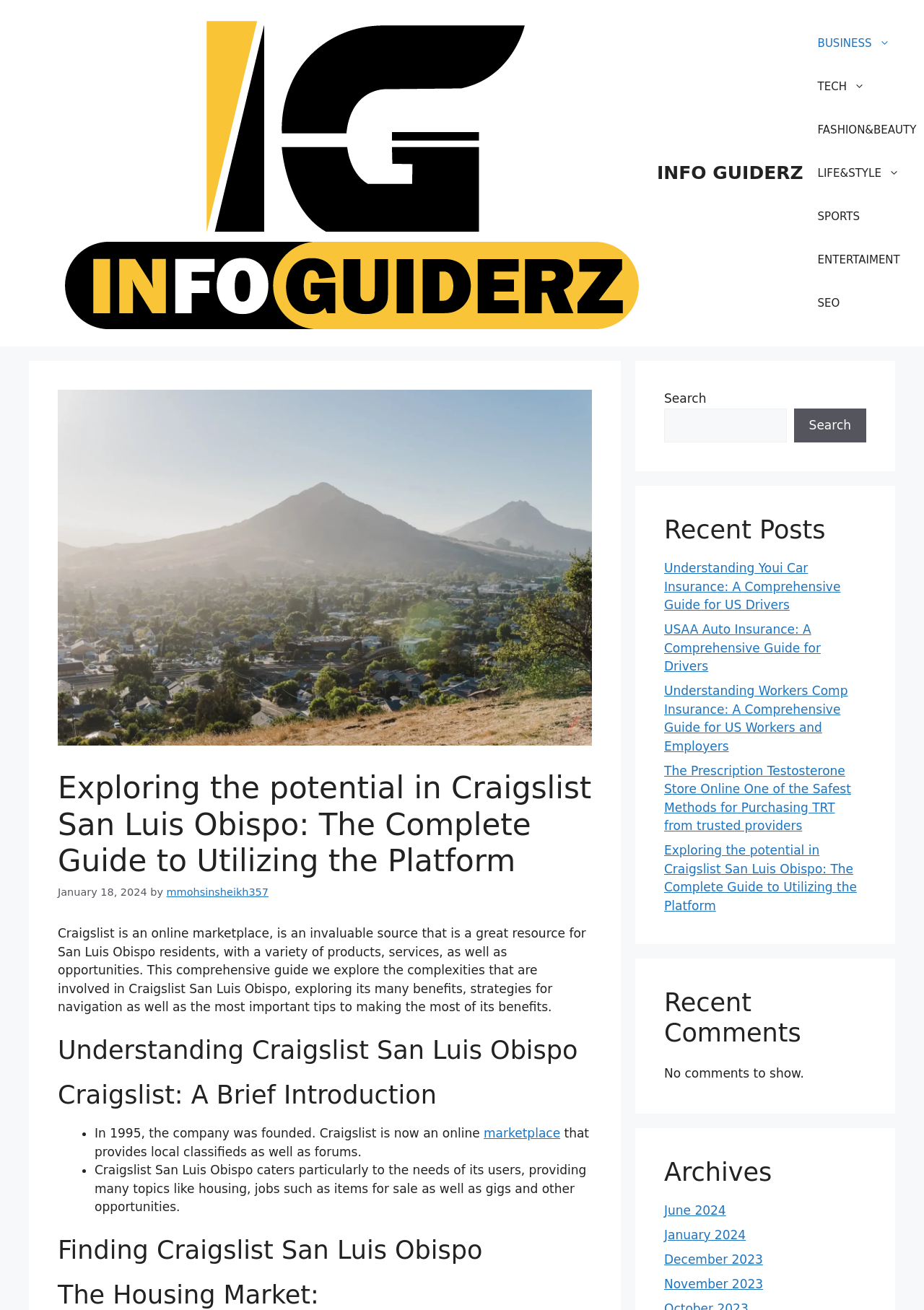Write an extensive caption that covers every aspect of the webpage.

This webpage is about Craigslist San Luis Obispo, a comprehensive guide to utilizing the platform. At the top, there is a banner with a link to "INFO GUIDERZ" and an image with the same text. Below the banner, there are several links to different categories, including "BUSINESS", "TECH", "LIFE&STYLE", "SPORTS", "ENTERTAIMENT", and "SEO".

To the left of these links, there is a large image with the title "Exploring the potential in Craigslist San Luis Obispo: The Complete Guide to Utilizing the Platform". Below the image, there is a heading with the same title, followed by a paragraph of text that describes Craigslist as an online marketplace and a great resource for San Luis Obispo residents.

The webpage is divided into several sections, including "Understanding Craigslist San Luis Obispo", "Craigslist: A Brief Introduction", and "Finding Craigslist San Luis Obispo". In the "Craigslist: A Brief Introduction" section, there are two bullet points that provide information about the history and purpose of Craigslist.

To the right of the main content, there are three columns of complementary information. The top column contains a search bar with a button to search the website. The middle column has a heading "Recent Posts" and lists several links to recent articles, including guides to car insurance and workers' compensation insurance. The bottom column has headings for "Recent Comments" and "Archives", but there are no comments to show, and the archives list links to previous months.

Overall, the webpage provides a comprehensive guide to using Craigslist San Luis Obispo, with information about the platform's history, purpose, and benefits, as well as links to related articles and resources.